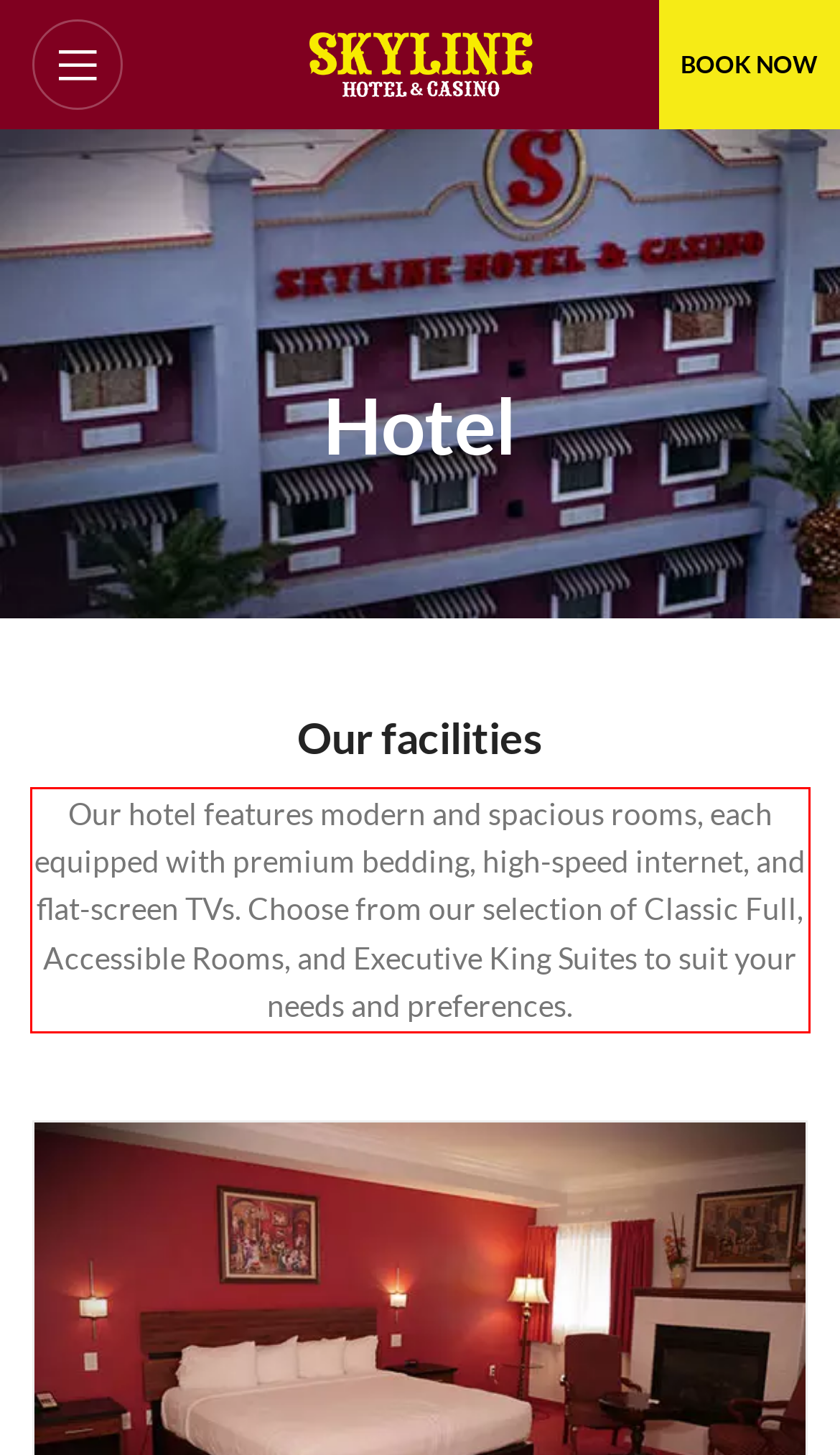Identify and transcribe the text content enclosed by the red bounding box in the given screenshot.

Our hotel features modern and spacious rooms, each equipped with premium bedding, high-speed internet, and flat-screen TVs. Choose from our selection of Classic Full, Accessible Rooms, and Executive King Suites to suit your needs and preferences.